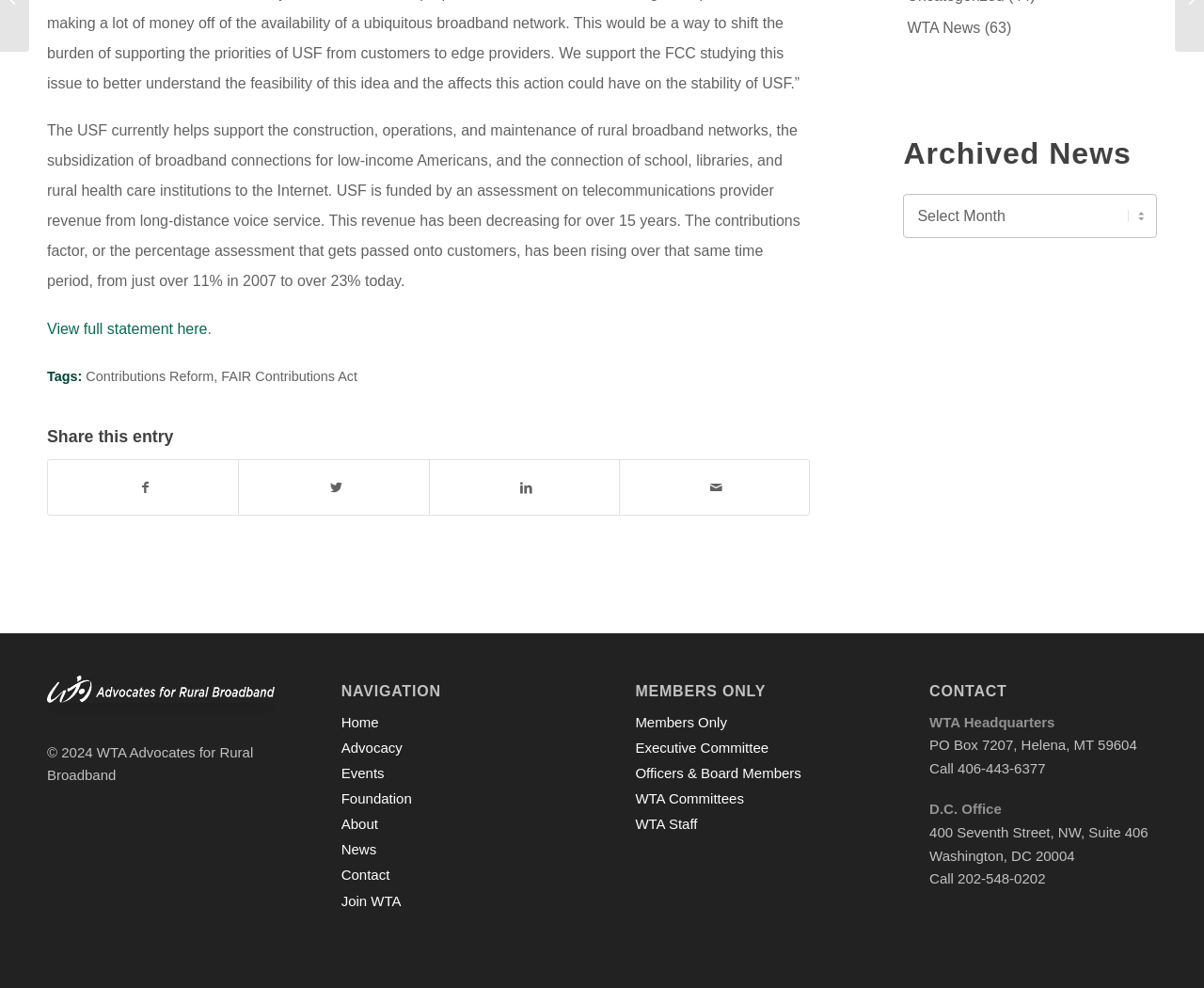Determine the bounding box for the described HTML element: "settings". Ensure the coordinates are four float numbers between 0 and 1 in the format [left, top, right, bottom].

None